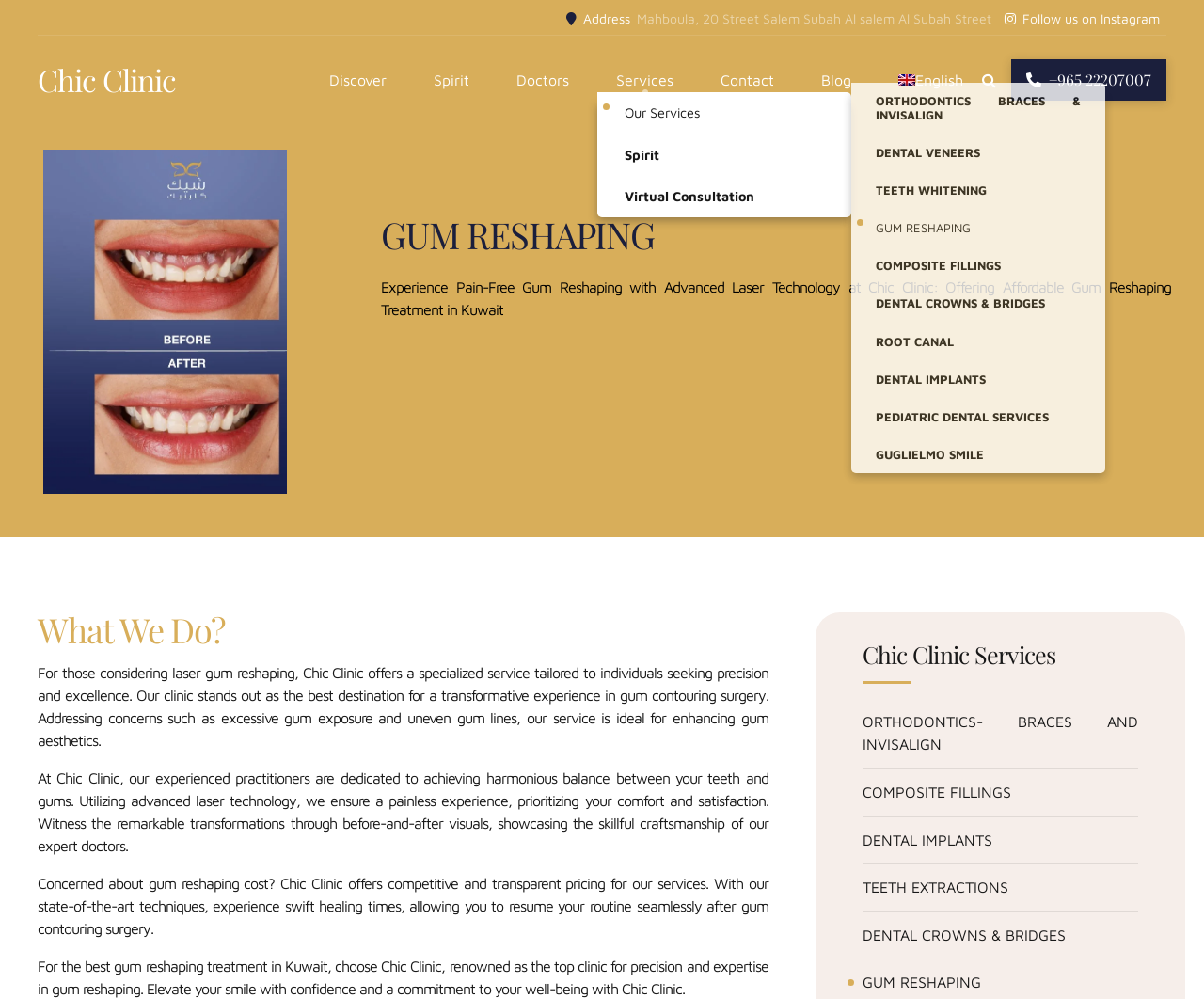What is the address of Chic Clinic?
Respond with a short answer, either a single word or a phrase, based on the image.

Mahboula, 20 Street Salem Subah Al salem Al Subah Street